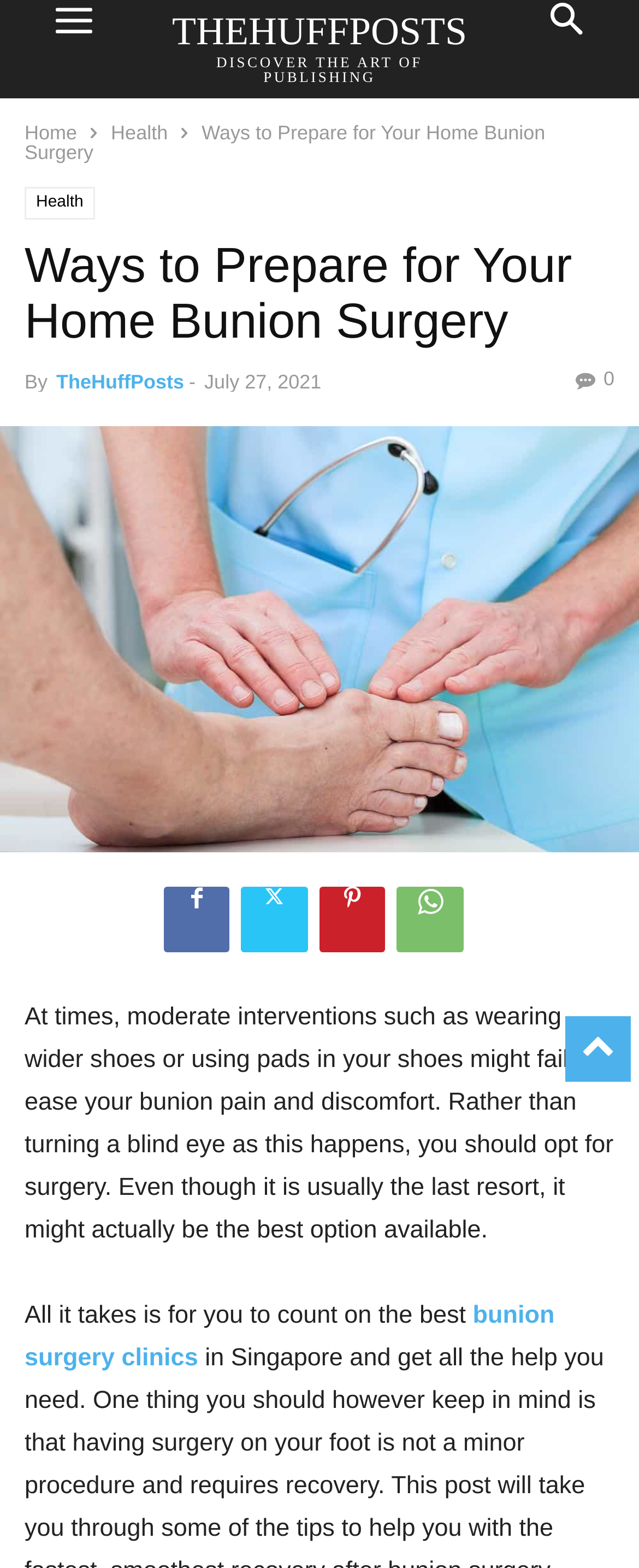What is the date of the article?
Please ensure your answer is as detailed and informative as possible.

The date of the article is mentioned as 'July 27, 2021' in the text located below the heading, which indicates the publication date of the article.